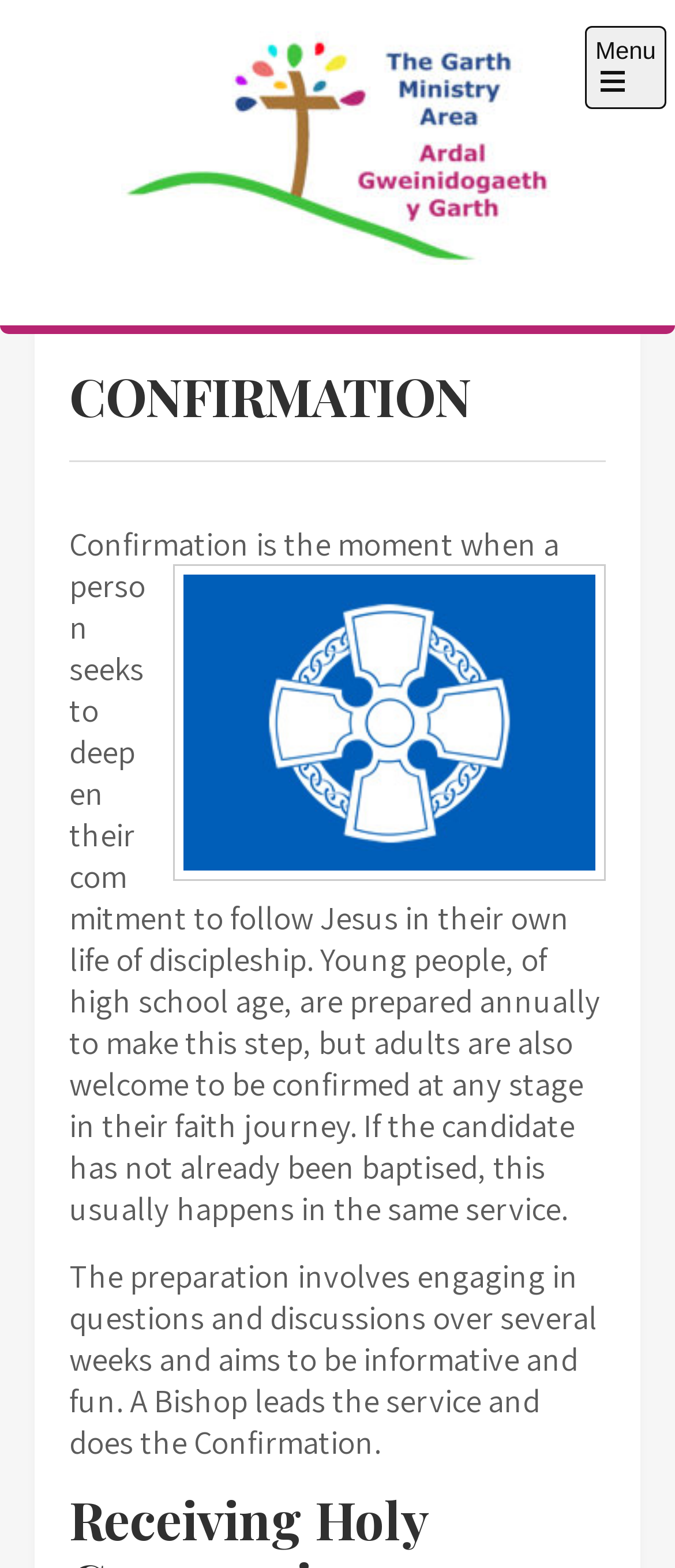Extract the bounding box of the UI element described as: "Menu Open the main menu".

[0.867, 0.017, 0.987, 0.07]